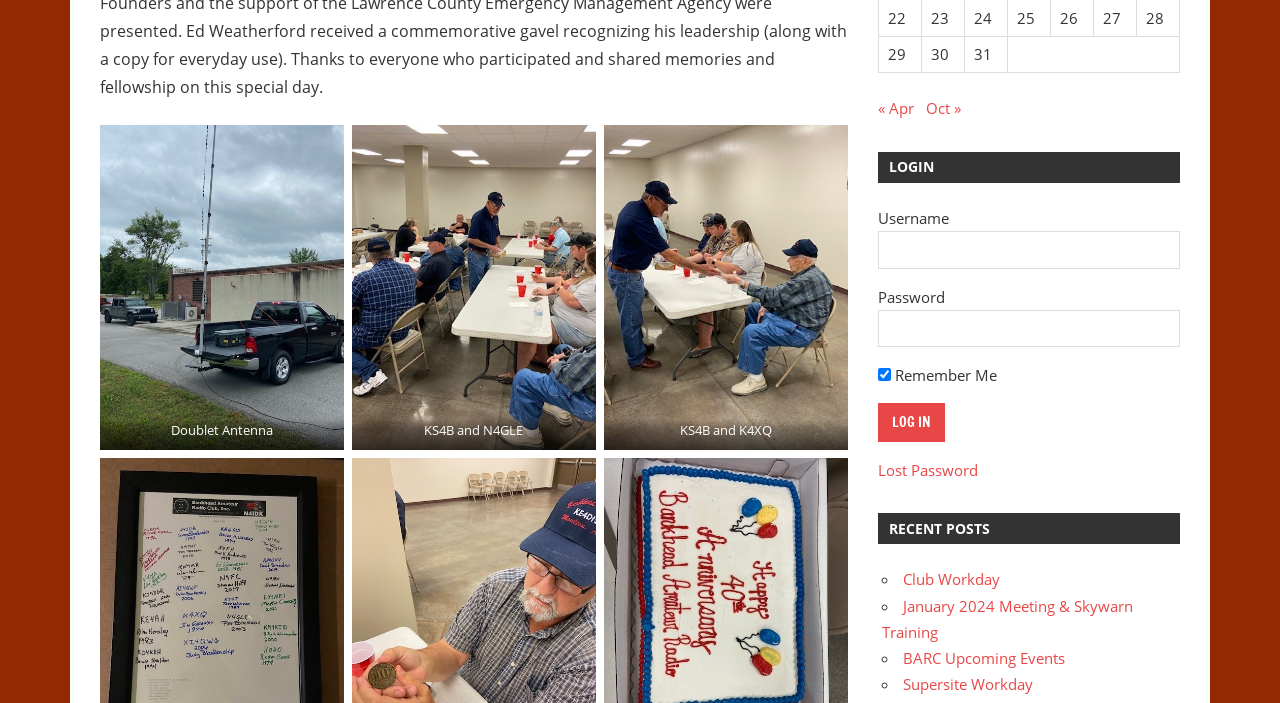Extract the bounding box coordinates of the UI element described by: "Oct »". The coordinates should include four float numbers ranging from 0 to 1, e.g., [left, top, right, bottom].

[0.723, 0.14, 0.75, 0.169]